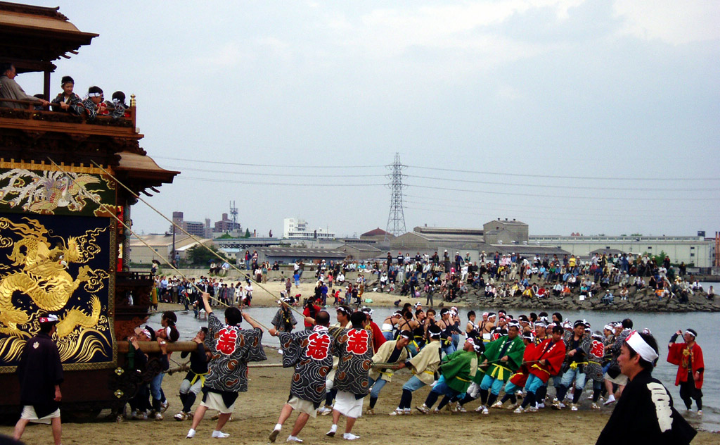What is the cultural significance of the event?
With the help of the image, please provide a detailed response to the question.

The caption states that the teamwork and commitment of the participants reflect the deep cultural significance of the event, highlighting the role of community and tradition in Japanese festivals.